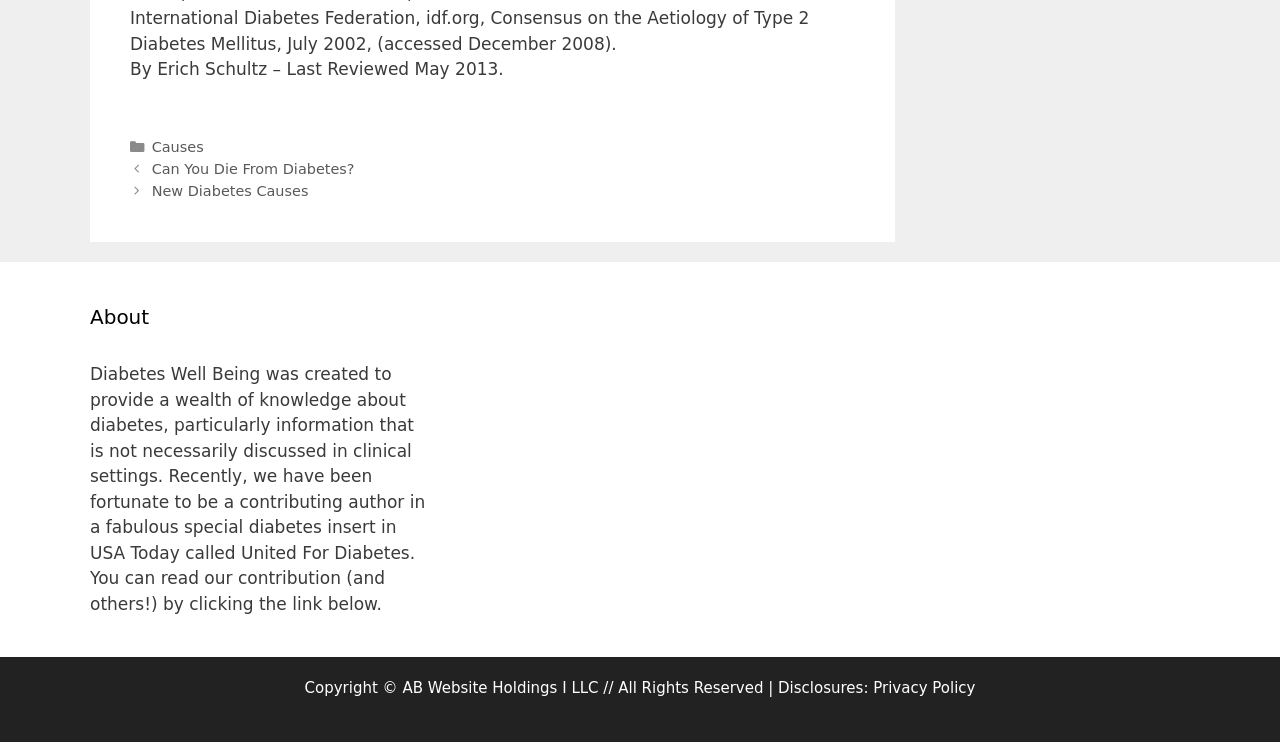Respond to the question below with a single word or phrase:
What type of content is available under 'Posts'?

Diabetes-related articles